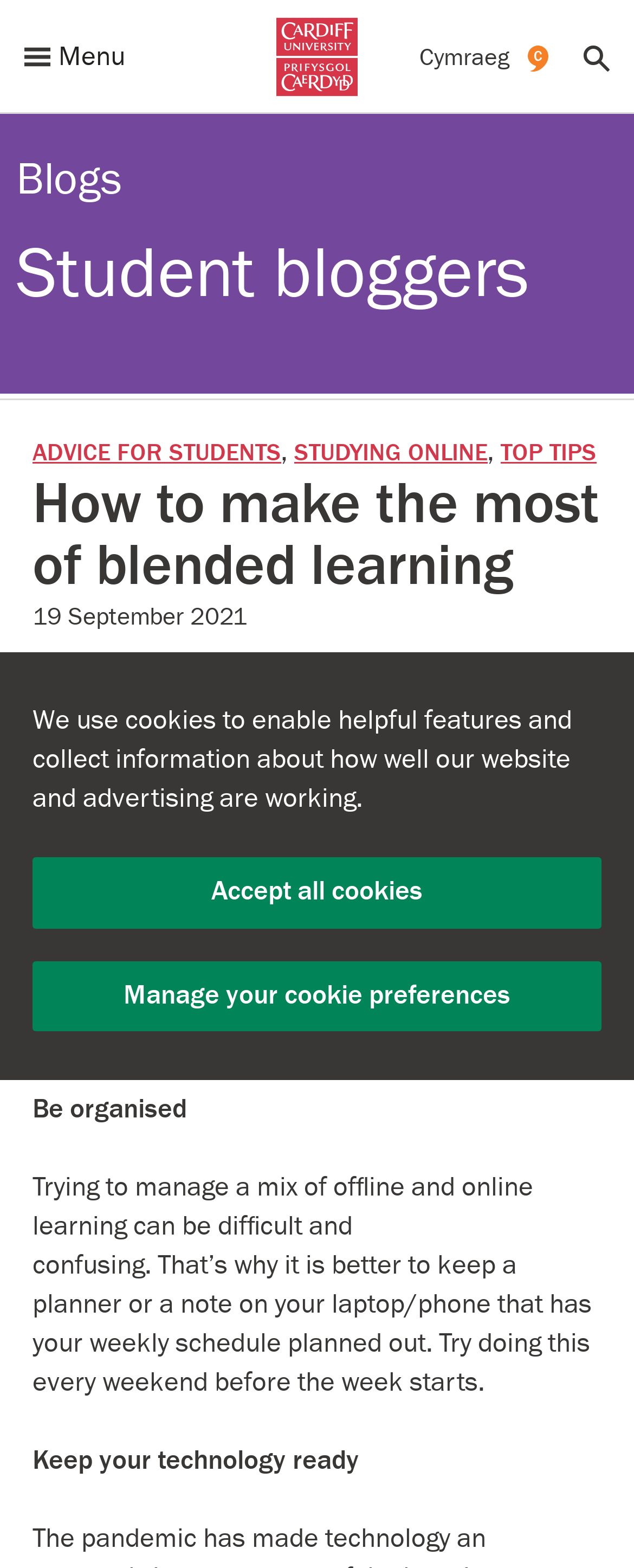Construct a thorough caption encompassing all aspects of the webpage.

The webpage is a blog post titled "How to make the most of blended learning" from the Student Bloggers section of Cardiff University. At the top of the page, there is a cookie notice alert dialog with a heading and a brief description, accompanied by two links to accept or manage cookie preferences.

Below the cookie notice, there is a site navigation section with links to the menu, Cardiff University logo, Welsh version of the page, and a search function. The menu and search links are accompanied by images.

The main content of the page is divided into sections. The first section has links to "Blogs" and "Student bloggers" categories. Below these links, there are three links to subcategories: "ADVICE FOR STUDENTS", "STUDYING ONLINE", and "TOP TIPS".

The main blog post is titled "How to make the most of blended learning" and has a heading, a publication date of "19 September 2021", and an author's name "Ayushi" with an accompanying image. The blog post content is divided into paragraphs, with headings and text that provide tips on how to make the most of blended learning, including being organized and keeping technology ready.